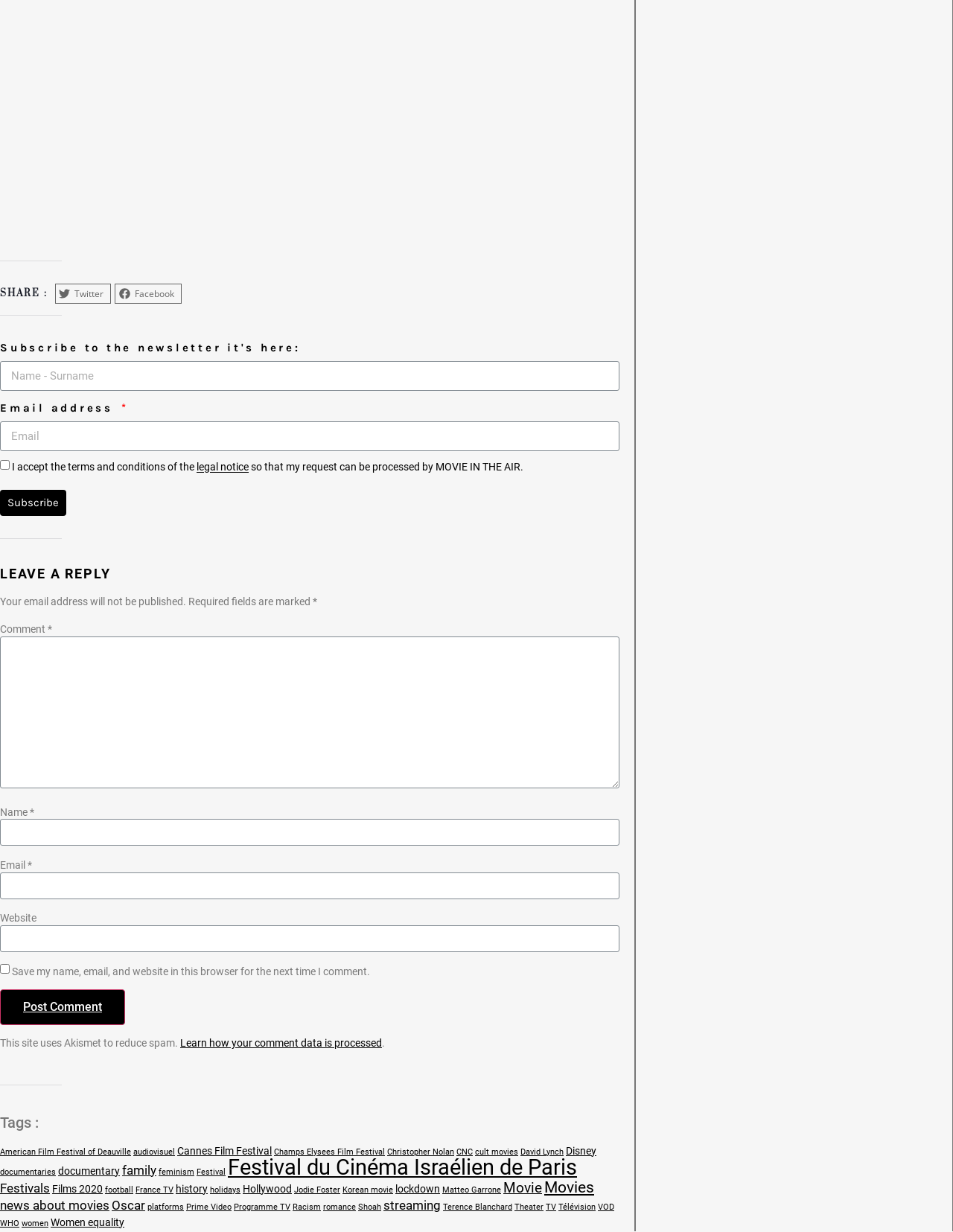Find the coordinates for the bounding box of the element with this description: "parent_node: Website name="url"".

[0.0, 0.751, 0.65, 0.773]